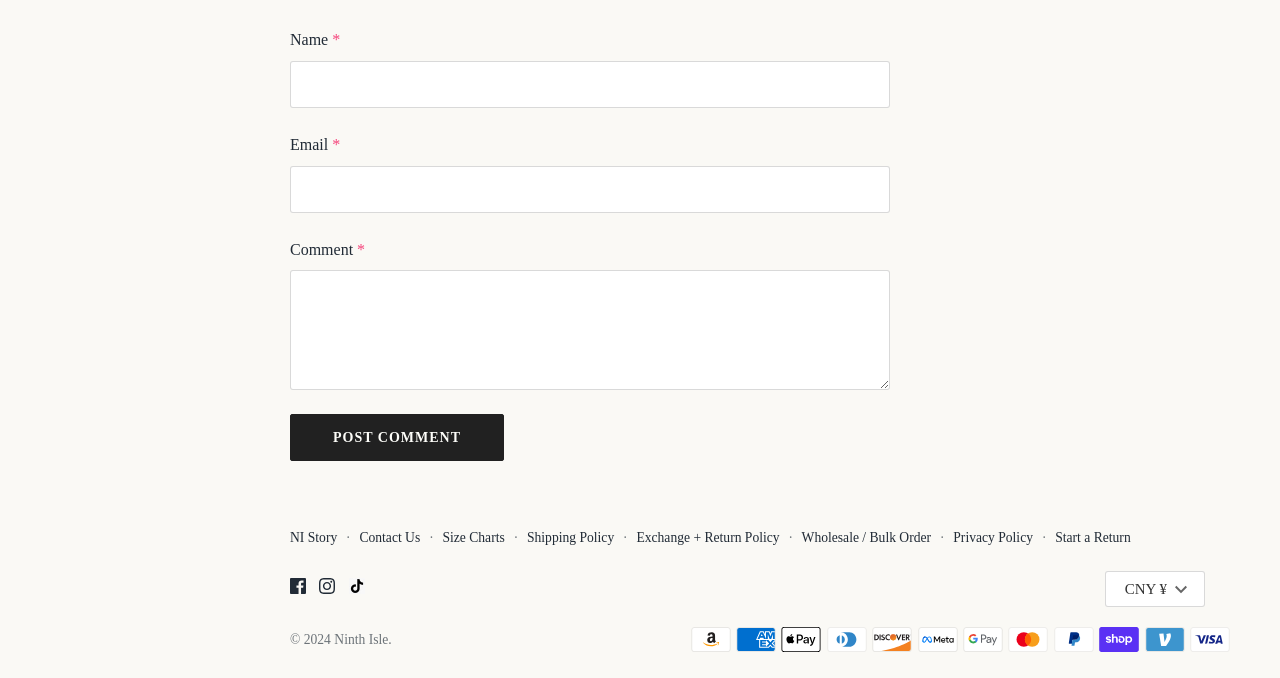Give the bounding box coordinates for the element described by: "Wholesale / Bulk Order".

[0.626, 0.782, 0.727, 0.804]